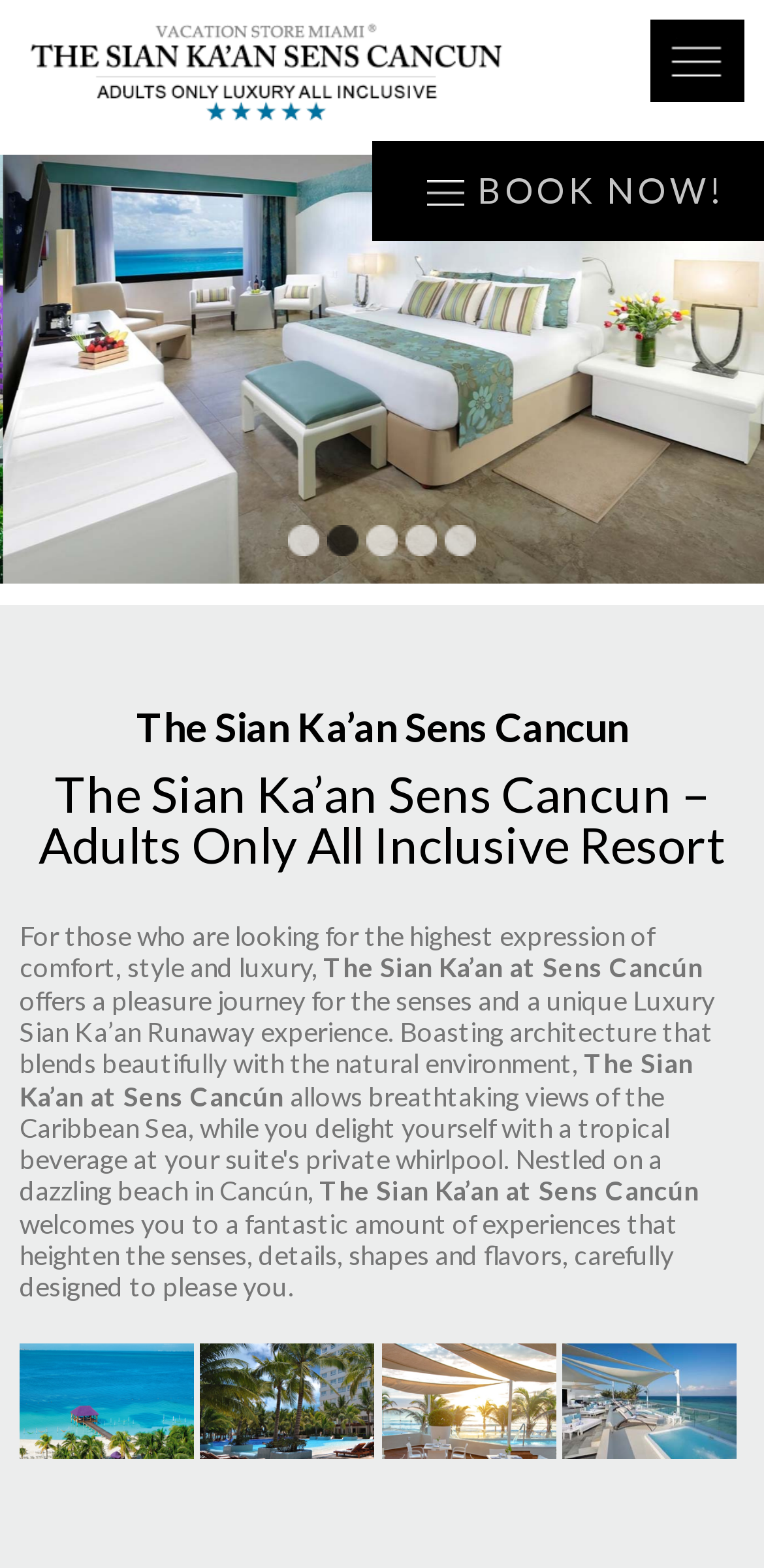Create an elaborate caption for the webpage.

The webpage is about The Sian Ka'an at Sens Cancun, an all-inclusive adults-only resort. At the top, there is a prominent link to the resort's main page, accompanied by a large image with the same description. Below this, a "BOOK NOW!" button is prominently displayed.

To the top right, a mobile menu icon is located. Below the main header, there are five numbered links, likely representing a pagination system.

The main content of the page is divided into two sections. The first section has a heading that reads "The Sian Ka'an Sens Cancun" and a subheading that describes the resort as an "Adults Only All Inclusive Resort". This is followed by a paragraph of text that describes the resort's luxurious experience, blending architecture with the natural environment. Another paragraph below this describes the unique experiences offered by the resort, designed to please the senses.

The second section appears to be a gallery or showcase of the resort's features, with four links to the same resort description, each accompanied by a large image. These links and images are arranged horizontally across the page, taking up most of the width.

Throughout the page, there are no other prominent UI elements or features, aside from the main content and the mobile menu icon.